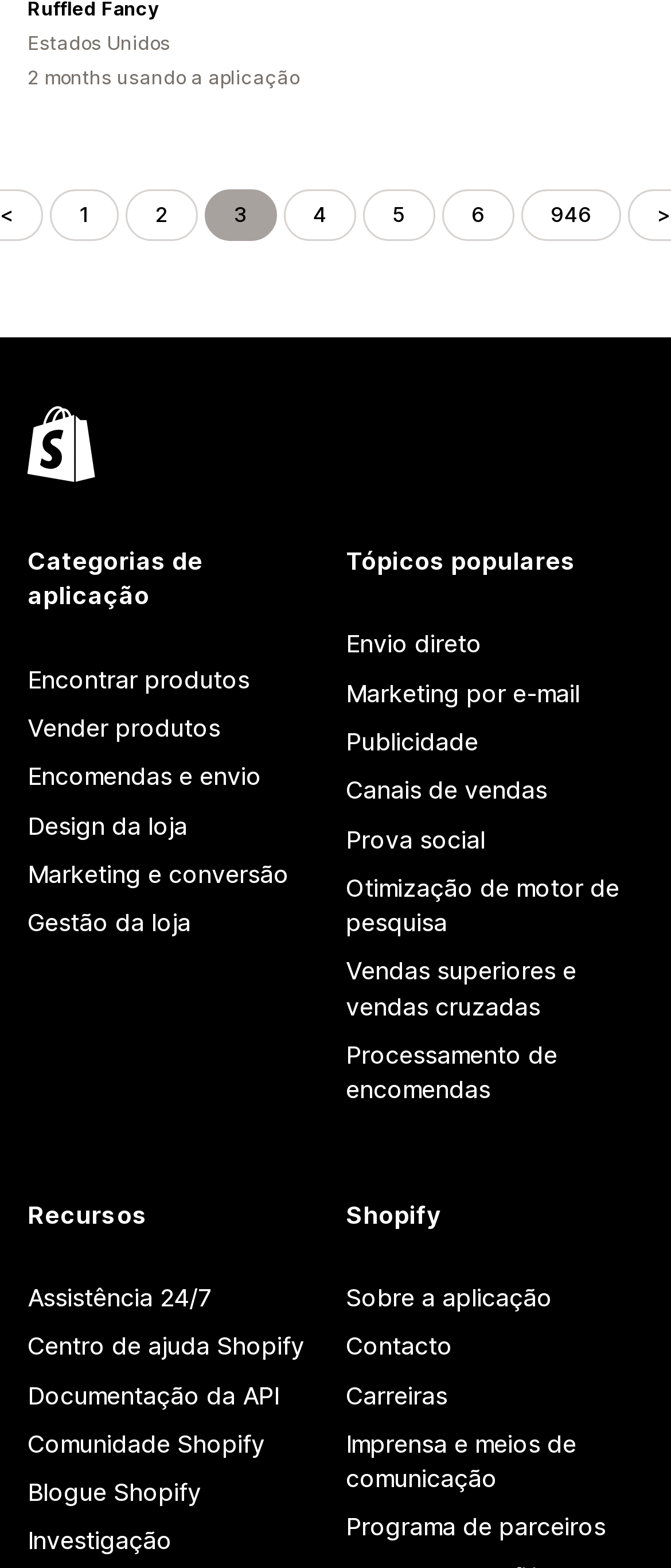What is the category of application?
Please give a detailed and elaborate explanation in response to the question.

The category of application can be found at the top of the page, where it says 'Estados Unidos'. This suggests that the application is categorized by country or region, and in this case, it is focused on the United States.